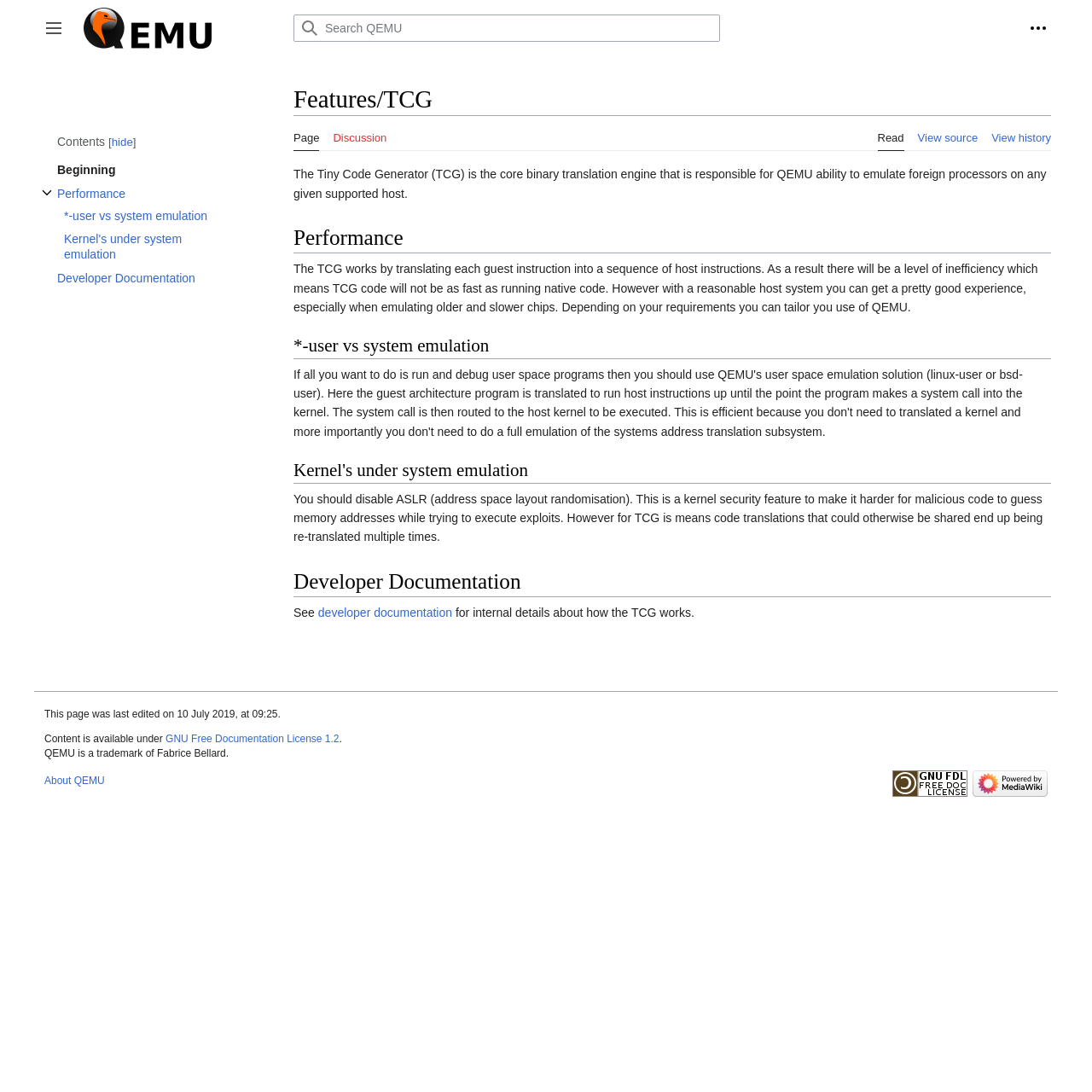Carefully observe the image and respond to the question with a detailed answer:
What type of documentation is provided for developers?

I found this answer by looking at the section about 'Developer Documentation', where it says 'See developer documentation for internal details about how the TCG works.'